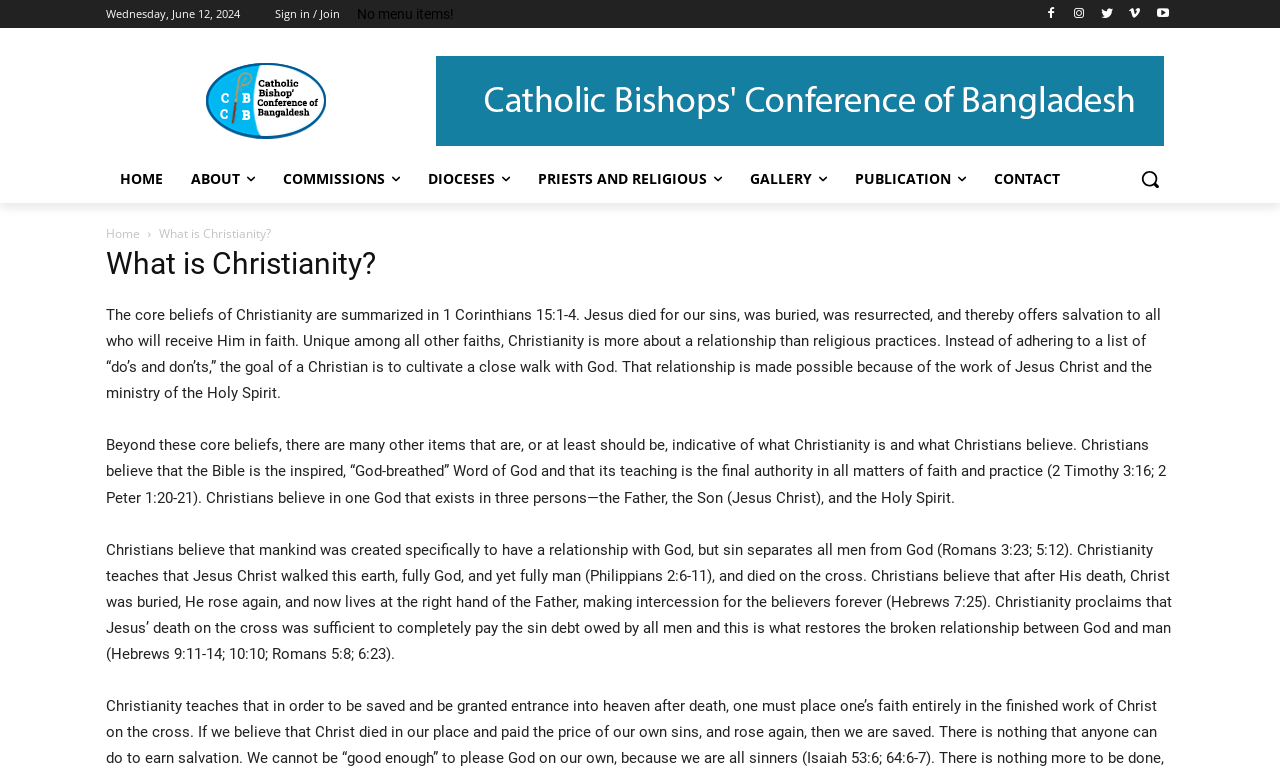What is the date displayed on the webpage?
Use the image to answer the question with a single word or phrase.

Wednesday, June 12, 2024